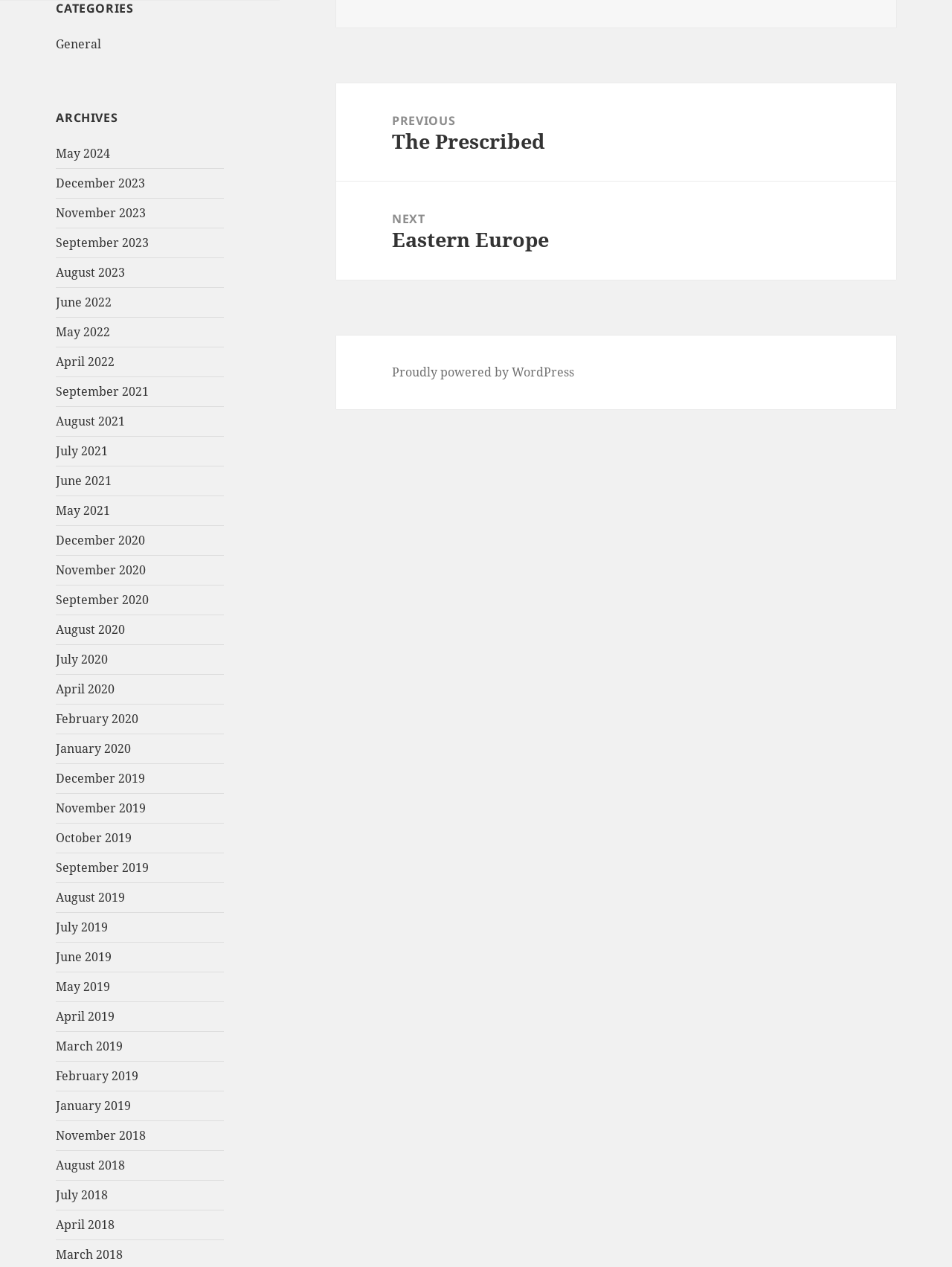Using the description "Next Next post: Eastern Europe", predict the bounding box of the relevant HTML element.

[0.353, 0.143, 0.941, 0.221]